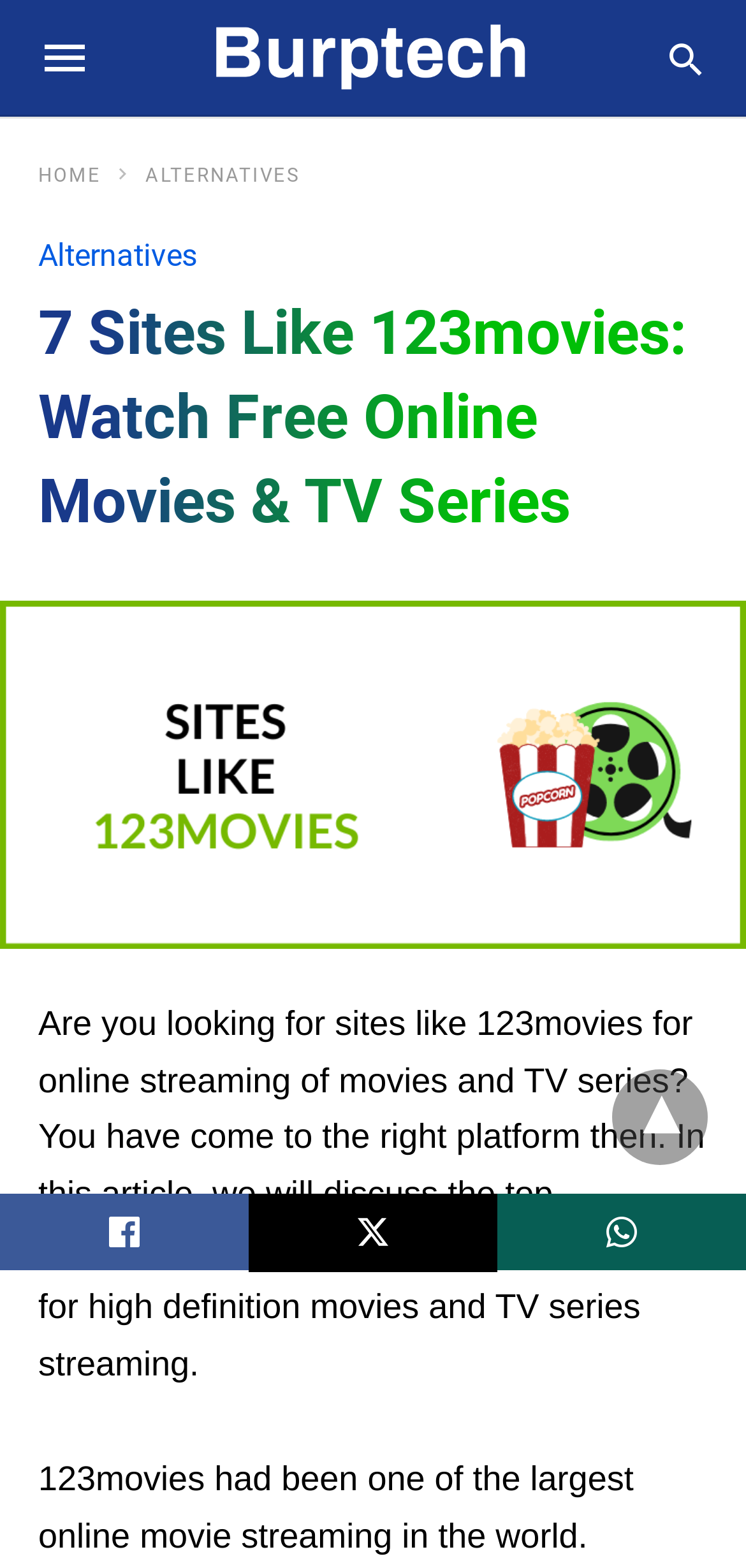Can users share the content on social media?
From the image, respond with a single word or phrase.

Yes